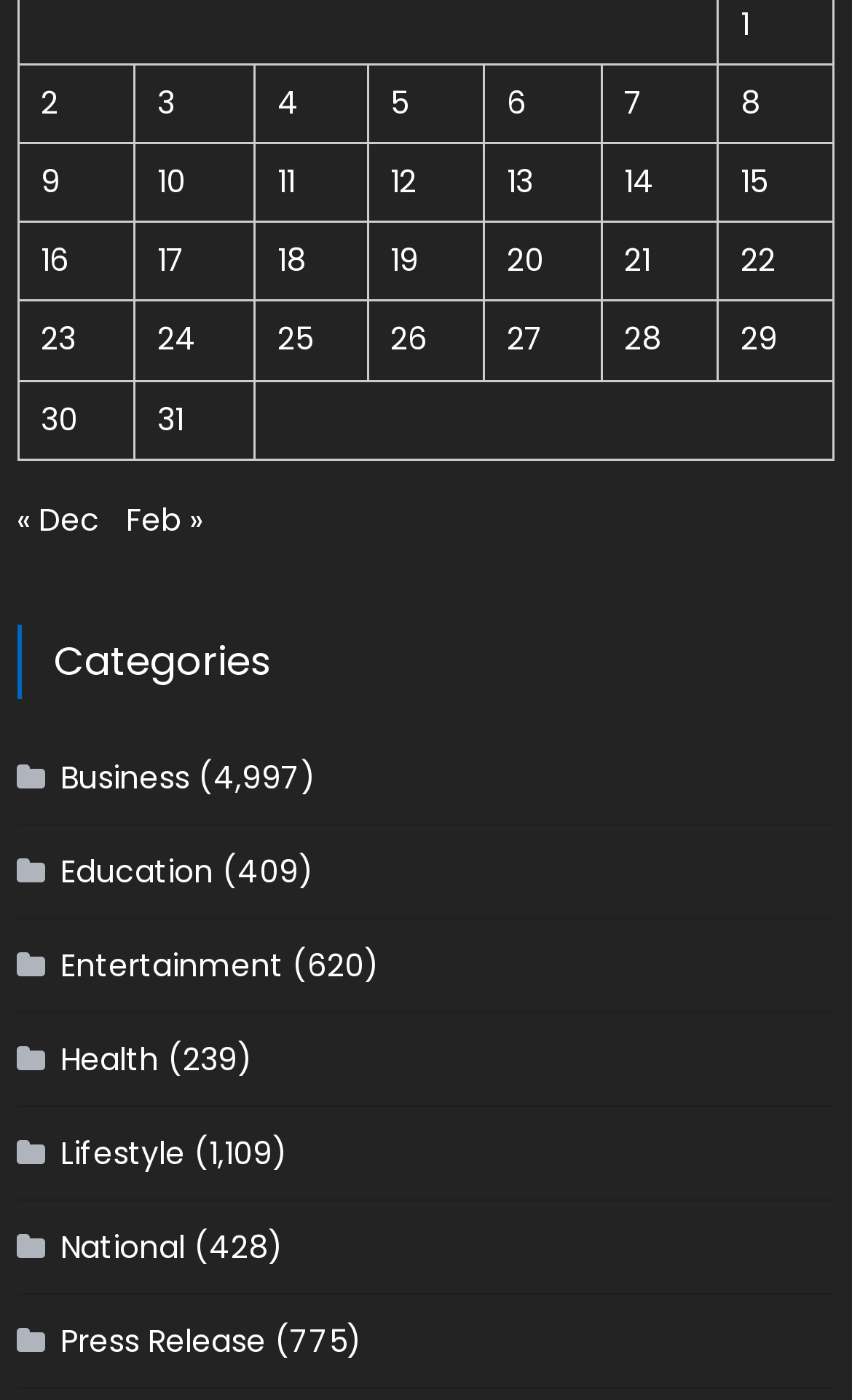What is the bounding box coordinate of the 'Categories' heading?
Could you answer the question with a detailed and thorough explanation?

I can see that the 'Categories' heading element has a bounding box coordinate of [0.025, 0.446, 0.358, 0.499], which defines its position on the webpage.